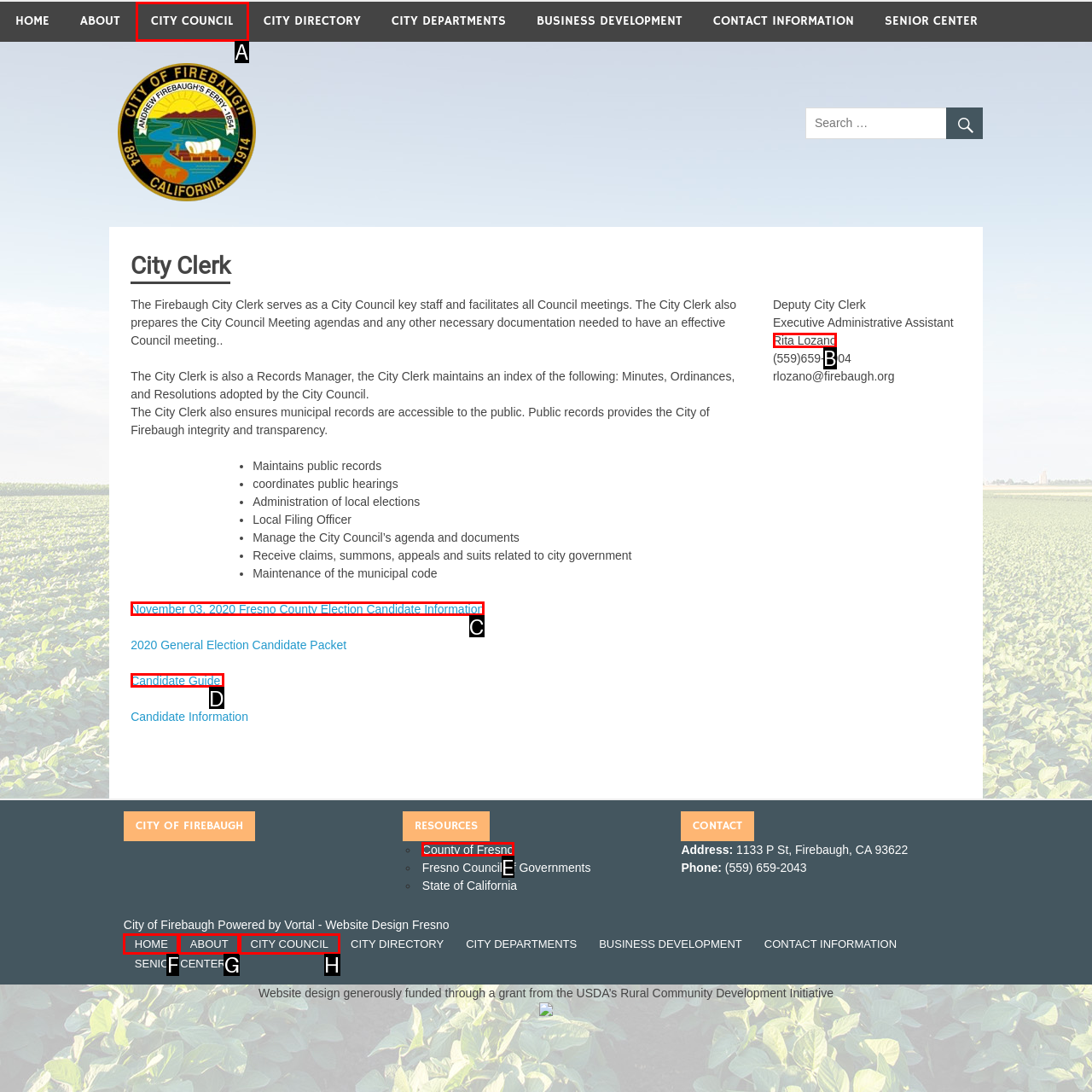To perform the task "contact Rita Lozano", which UI element's letter should you select? Provide the letter directly.

B